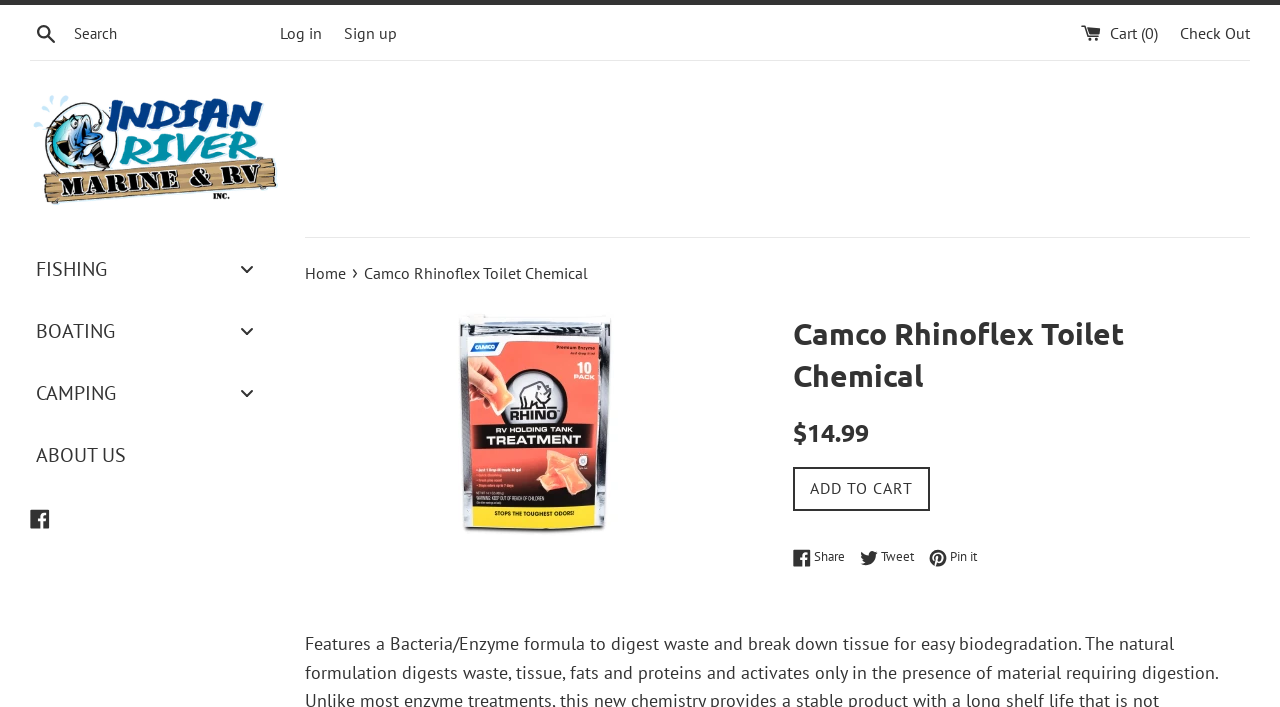What is the purpose of the button with the text 'ADD TO CART'?
Answer the question with just one word or phrase using the image.

To add the product to the cart